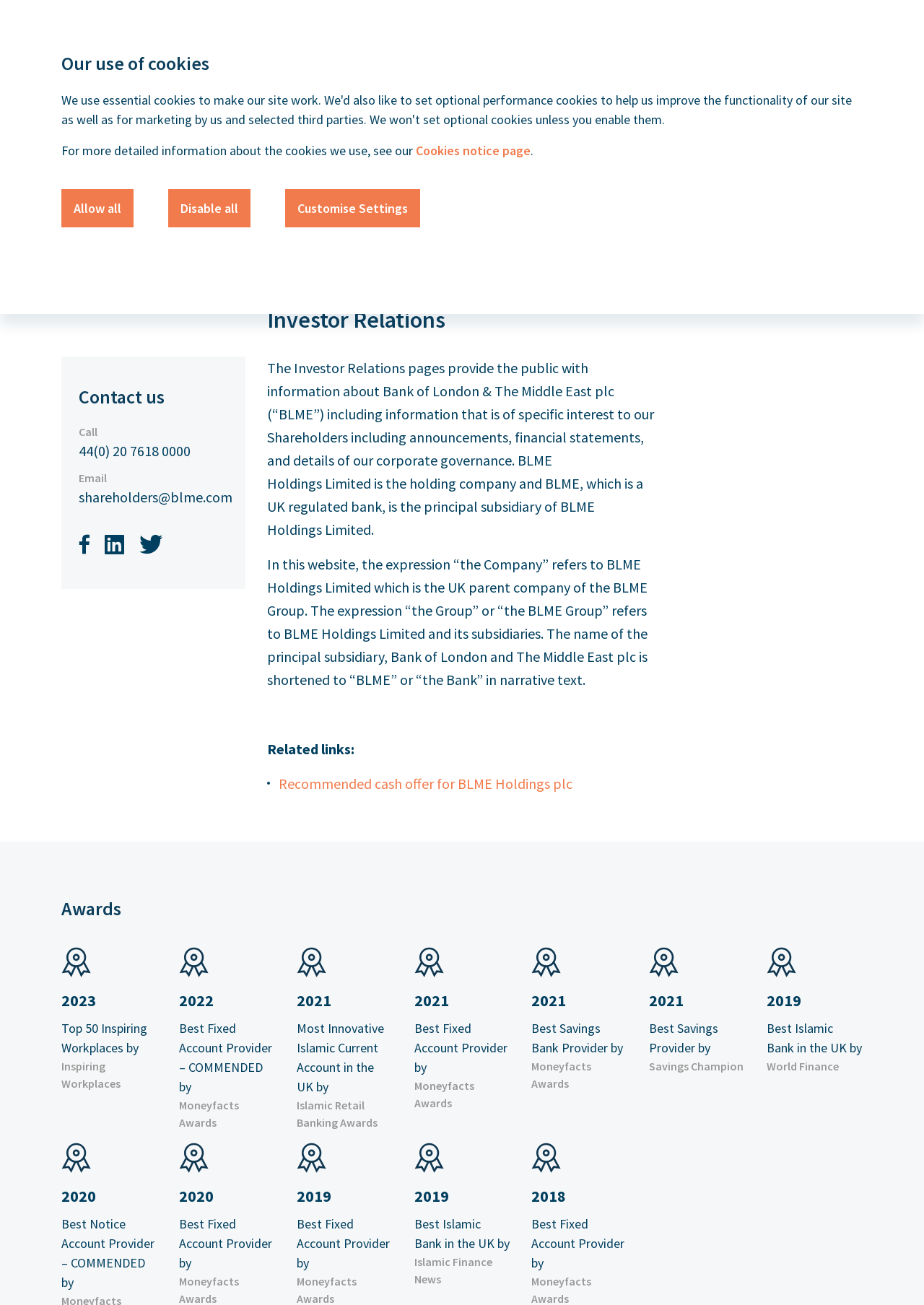Find the bounding box coordinates of the element to click in order to complete the given instruction: "Check Awards."

[0.066, 0.689, 0.934, 0.704]